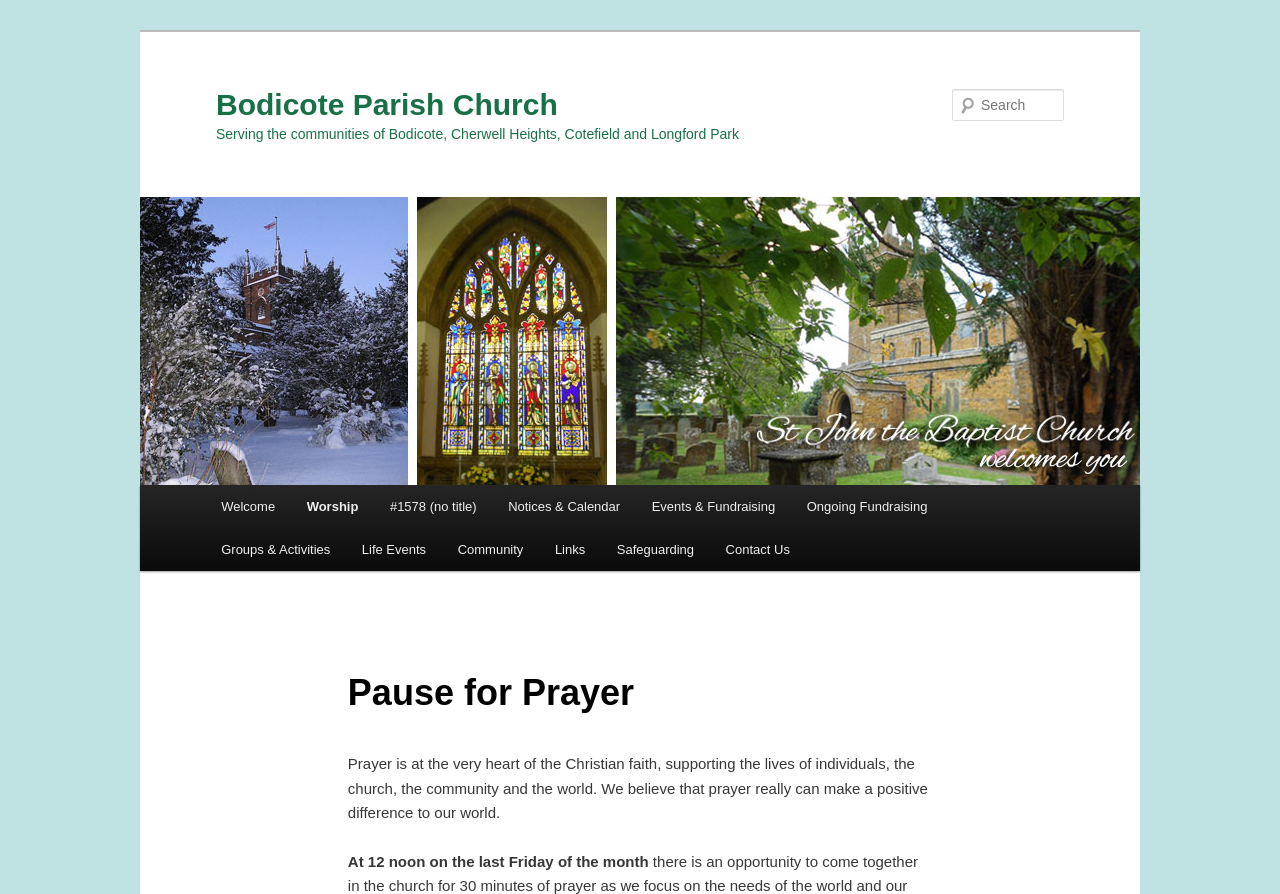By analyzing the image, answer the following question with a detailed response: What is the purpose of the 'Search' textbox?

The 'Search' textbox is located at the top right corner of the webpage, and it is likely used to search for specific content within the website, such as events, notices, or articles.